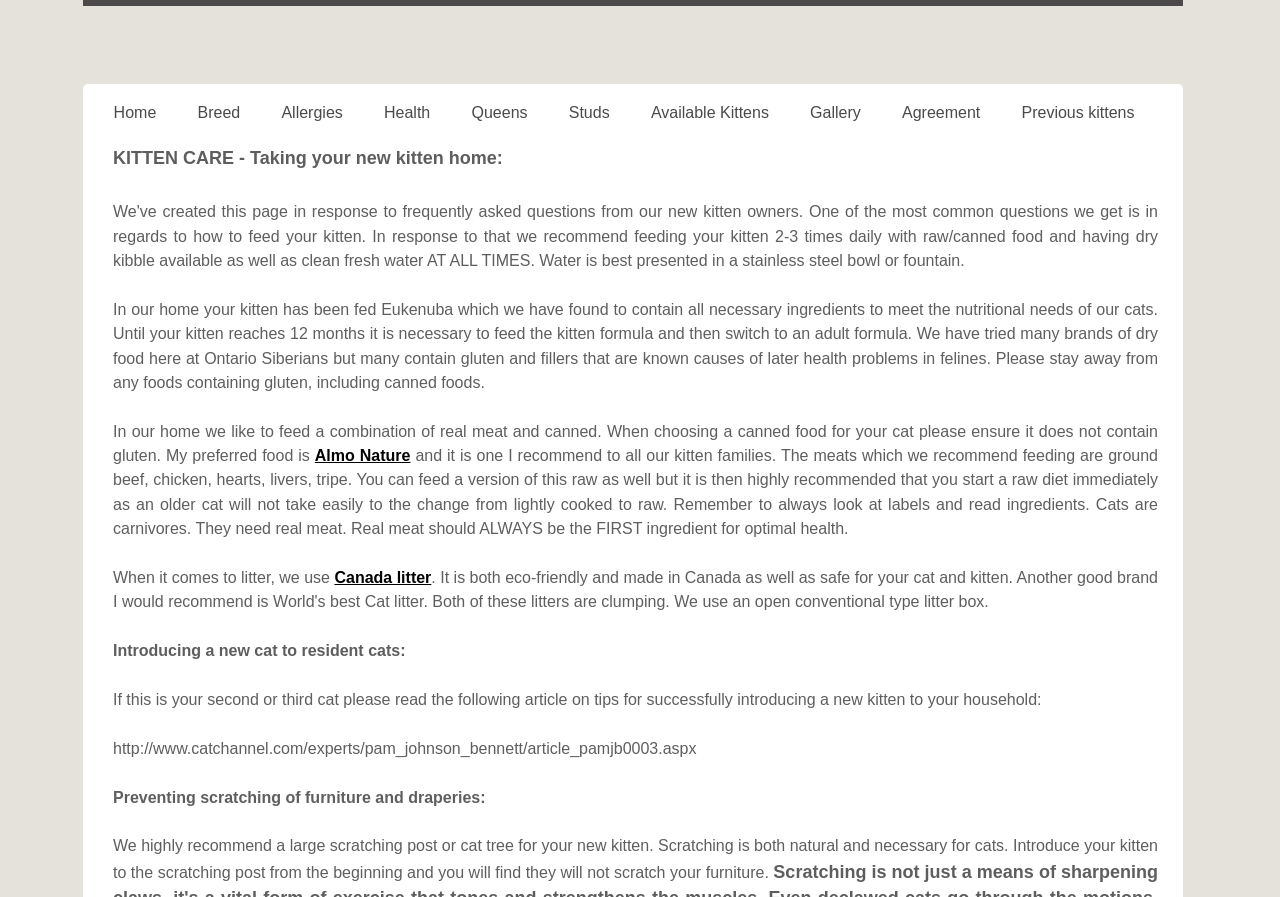Offer a meticulous description of the webpage's structure and content.

The webpage is about kitten care, specifically providing guidance on taking care of a new kitten. At the top of the page, there is a navigation menu with 11 links, including "Home", "Breed", "Allergies", "Health", "Queens", "Studs", "Available Kittens", "Gallery", "Agreement", and "Previous kittens". 

Below the navigation menu, there is a heading "KITTEN CARE - Taking your new kitten home:". The main content of the page is divided into several sections, each discussing a specific aspect of kitten care. 

The first section talks about feeding kittens, recommending a specific brand of food and advising against foods containing gluten. There is a link to "Almo Nature" within this section. 

The next section discusses the importance of feeding real meat to kittens and provides recommendations for meats to feed. 

Following this, there is a section about litter, mentioning the use of "Canada litter". 

The subsequent section provides tips on introducing a new cat to resident cats, with a link to an article on successfully introducing a new kitten to a household. 

Finally, there is a section on preventing scratching of furniture and draperies, recommending the use of a large scratching post or cat tree.